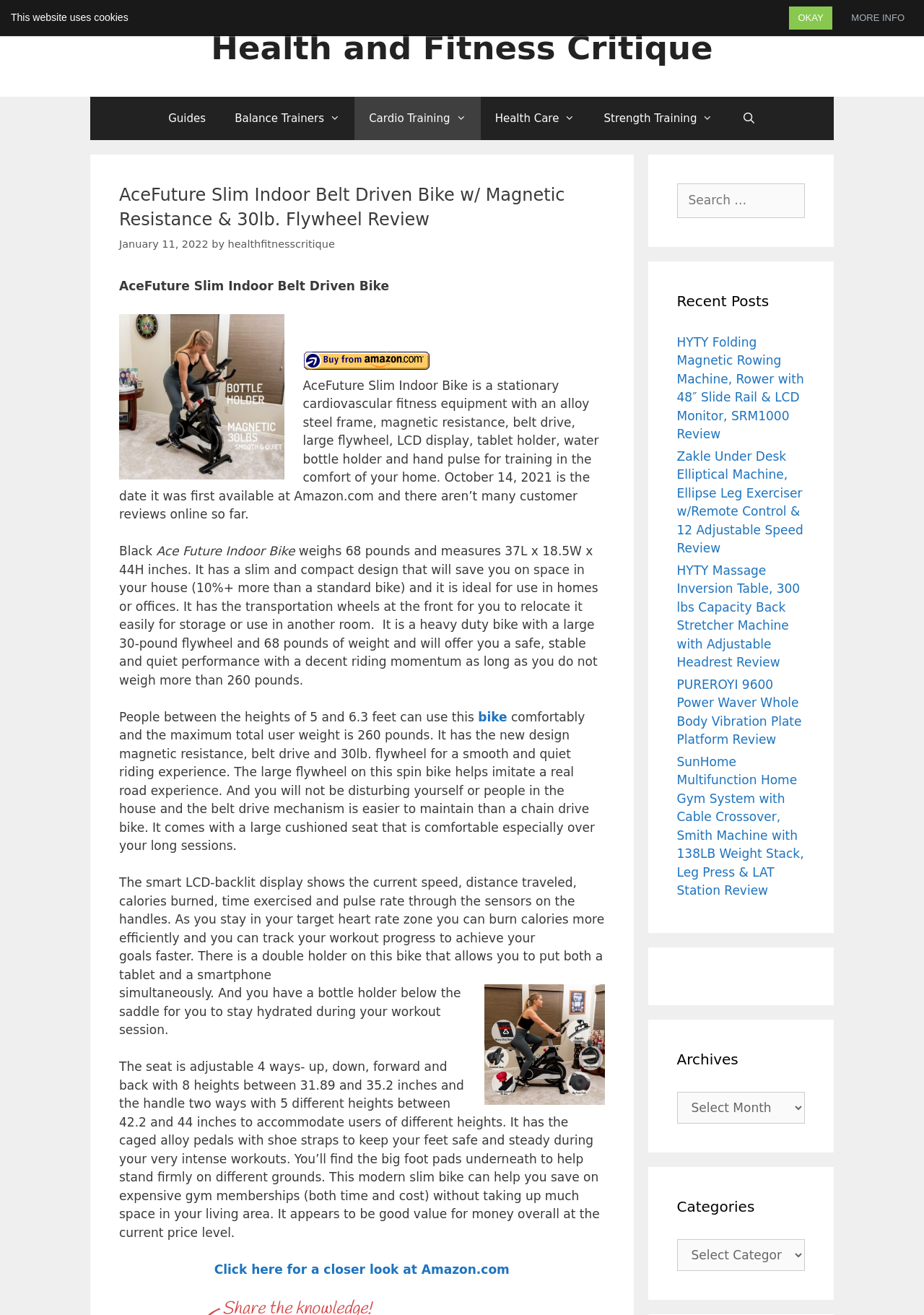Identify the text that serves as the heading for the webpage and generate it.

AceFuture Slim Indoor Belt Driven Bike w/ Magnetic Resistance & 30lb. Flywheel Review